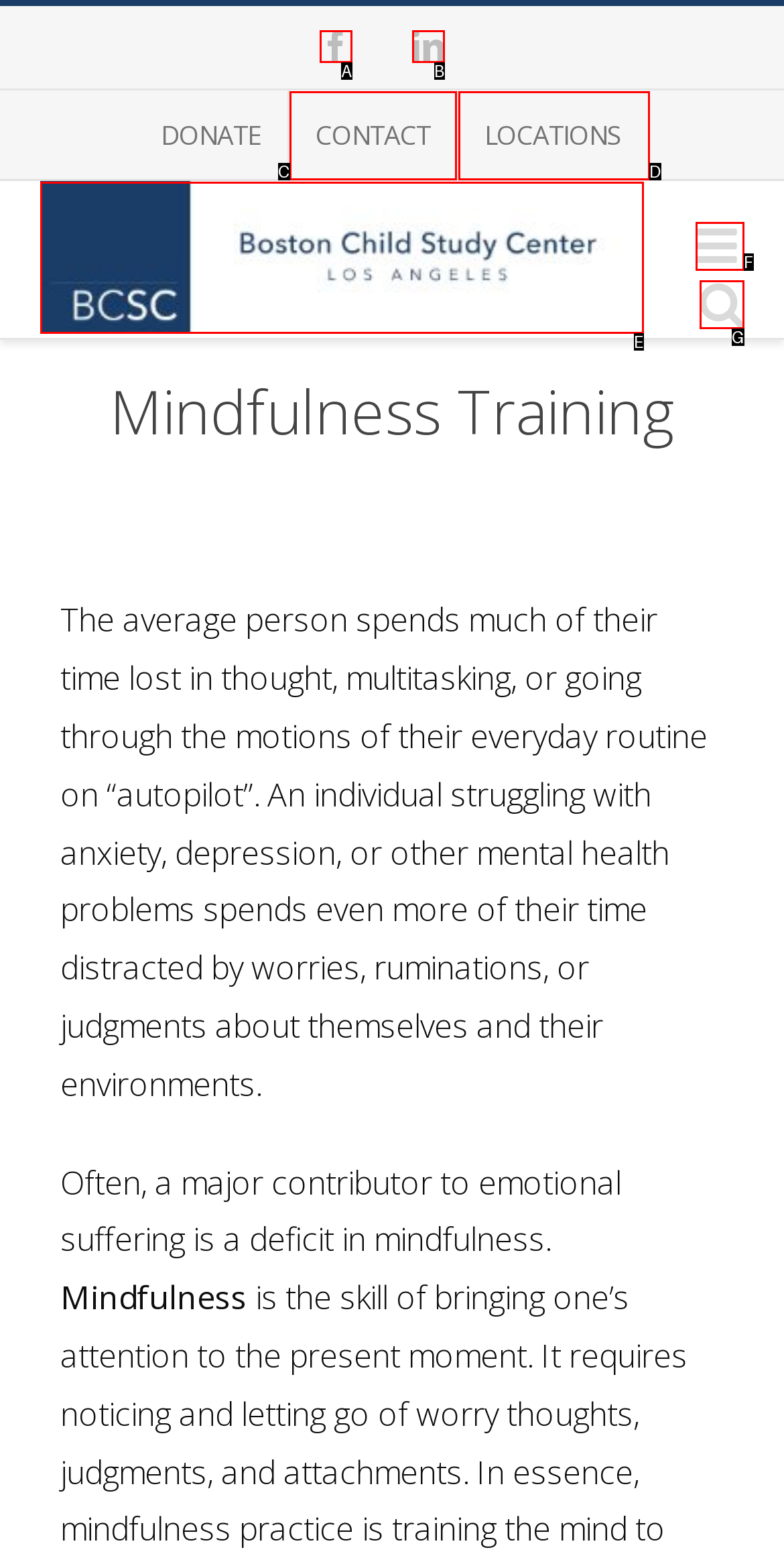Select the HTML element that matches the description: aria-label="Toggle mobile search"
Respond with the letter of the correct choice from the given options directly.

G